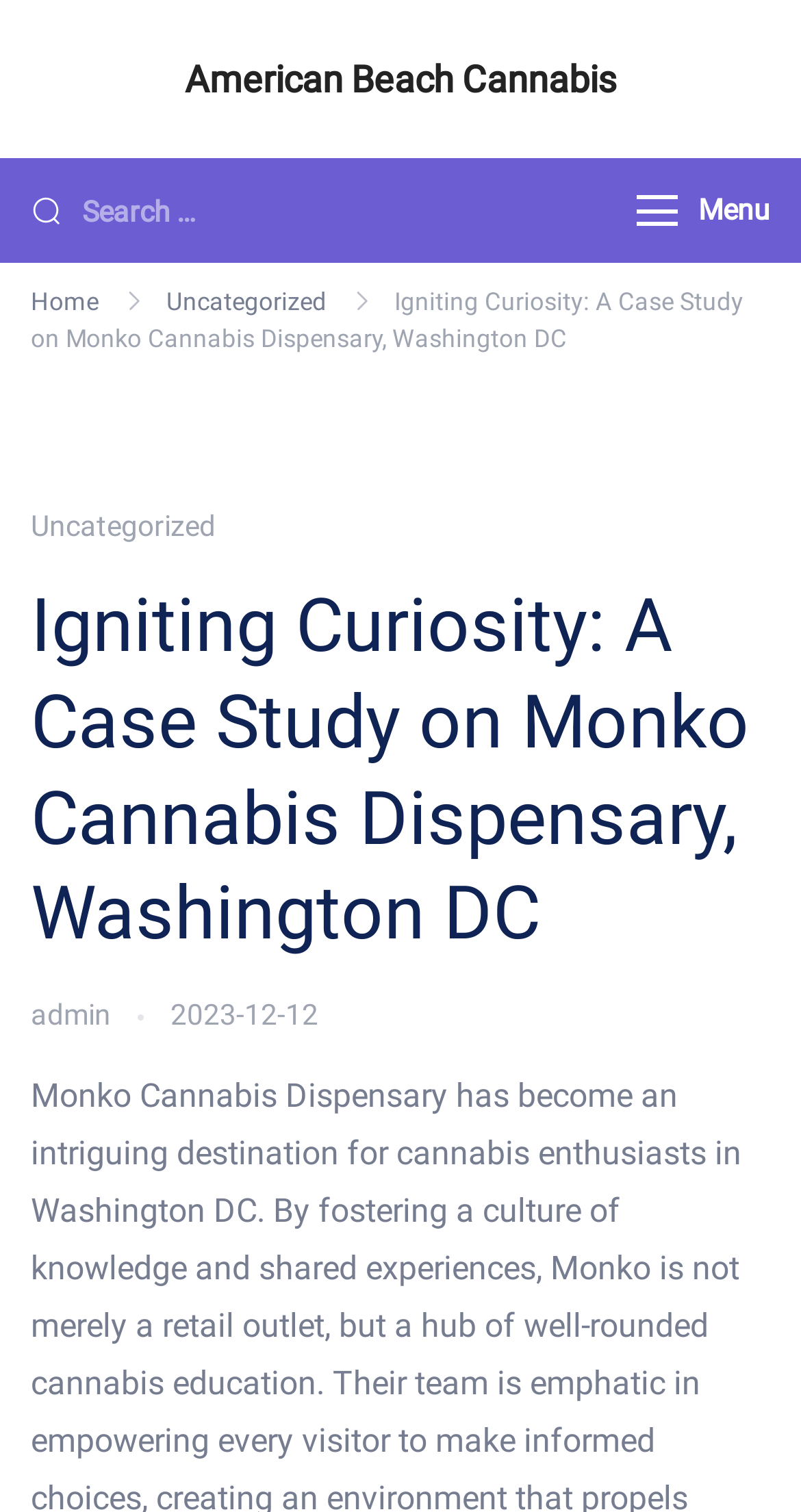Refer to the screenshot and give an in-depth answer to this question: What is the name of the cannabis dispensary?

By analyzing the webpage, I found a link with the text 'Igniting Curiosity: A Case Study on Monko Cannabis Dispensary, Washington DC' which suggests that the webpage is about a case study on Monko Cannabis Dispensary.